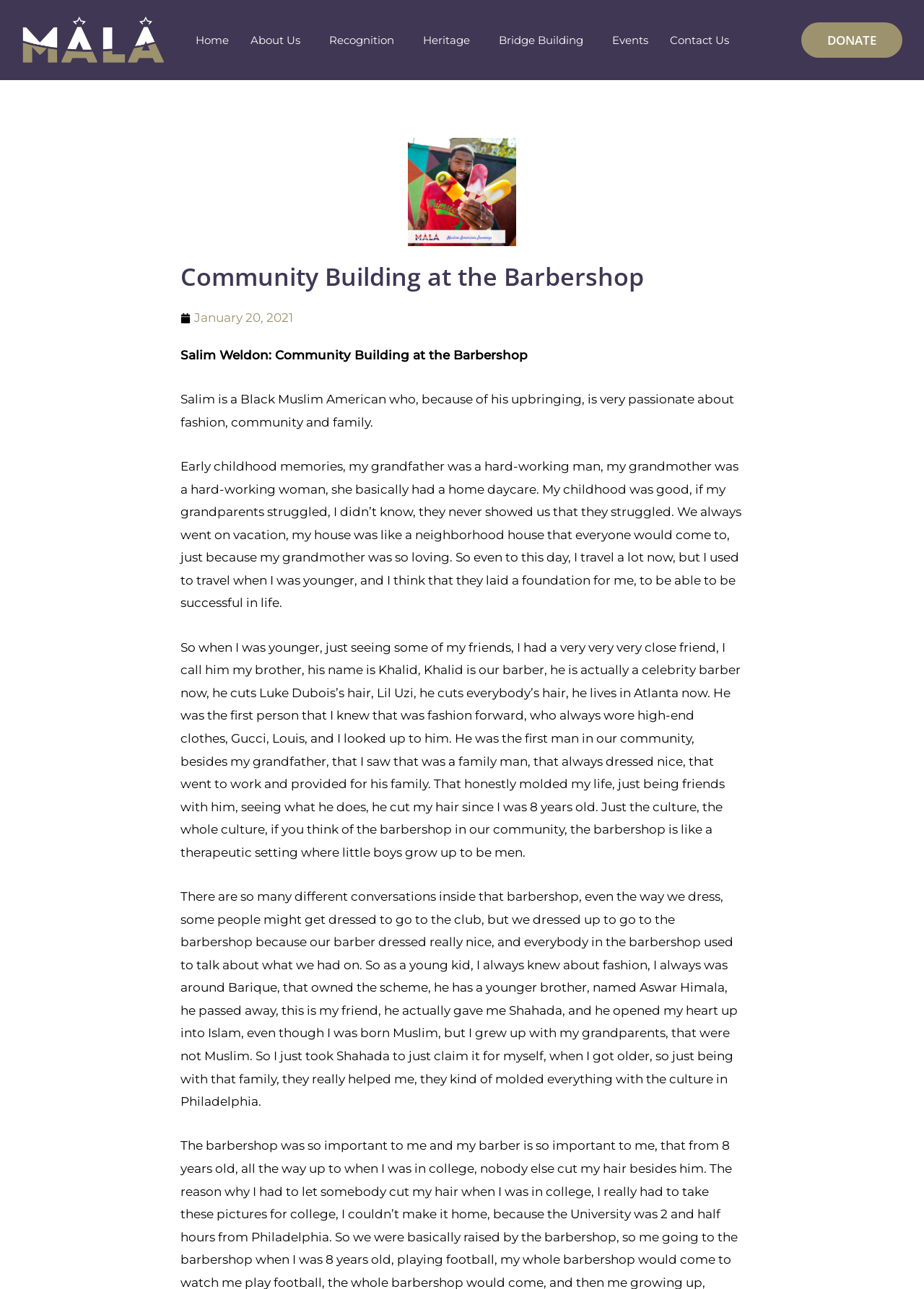What is the name of the person in the article?
Please use the image to provide a one-word or short phrase answer.

Salim Weldon